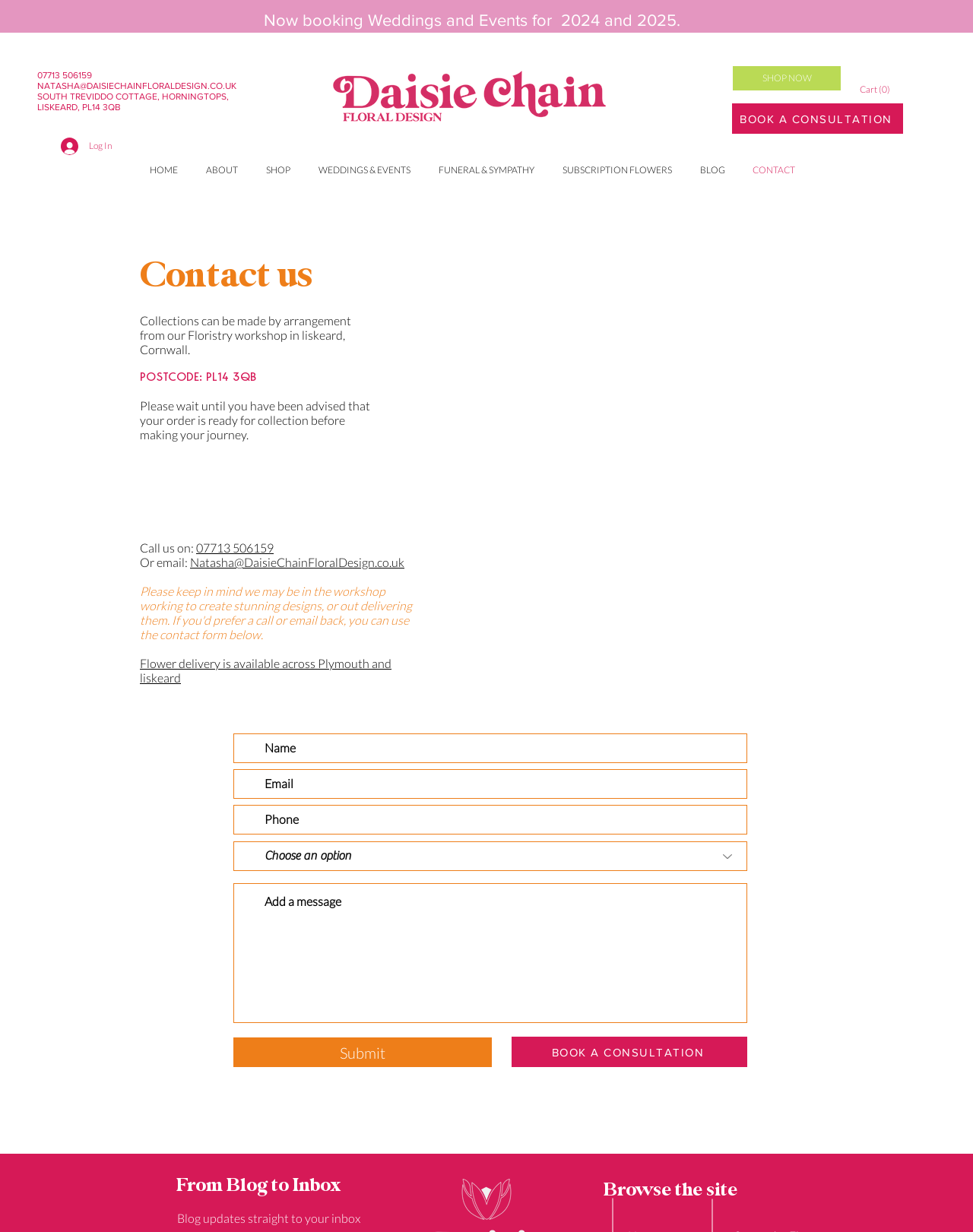Locate the UI element described by aria-label="Phone" name="phone" placeholder="Phone" in the provided webpage screenshot. Return the bounding box coordinates in the format (top-left x, top-left y, bottom-right x, bottom-right y), ensuring all values are between 0 and 1.

[0.24, 0.653, 0.768, 0.677]